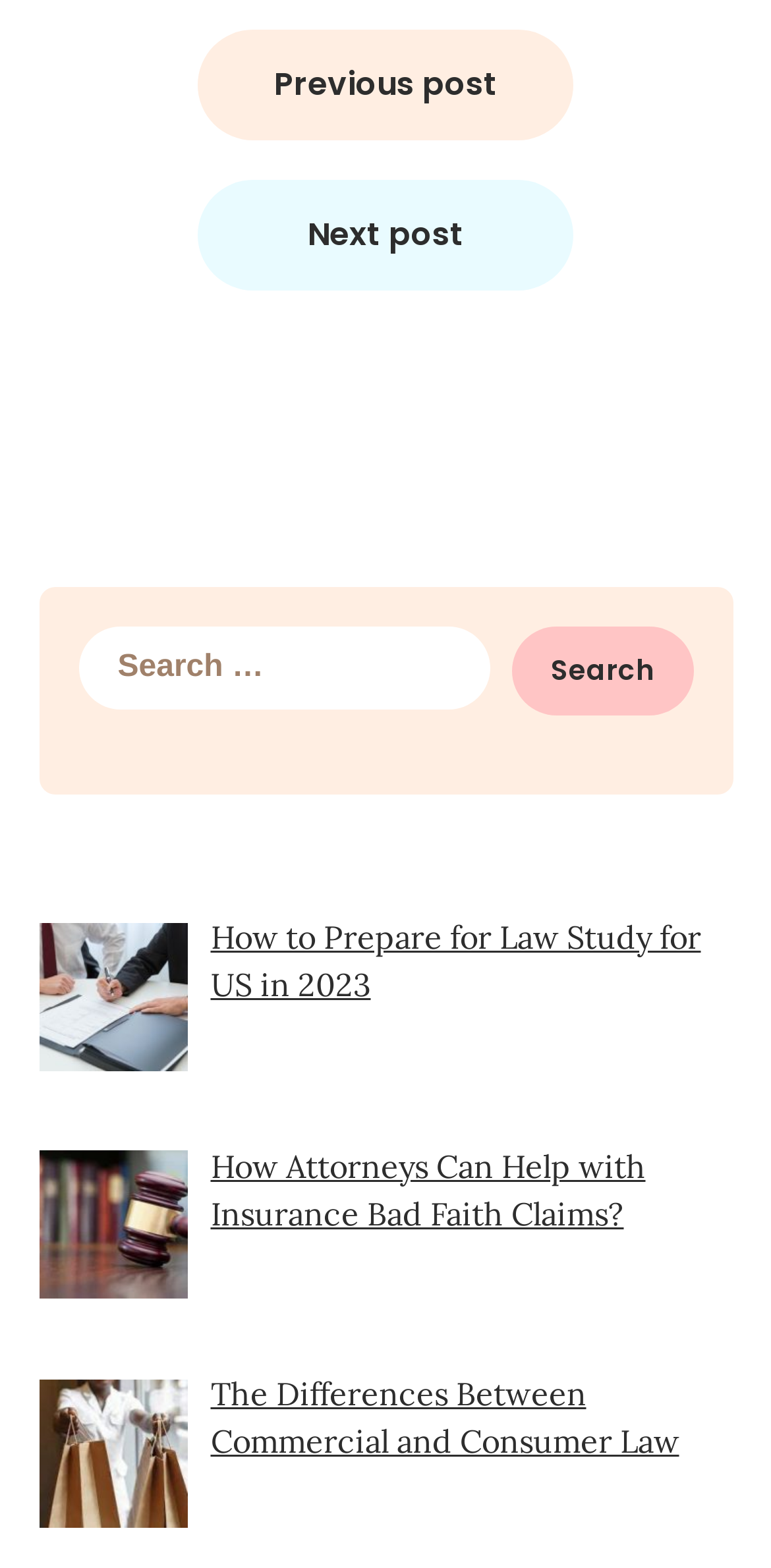What is the text of the first link below the navigation section?
From the details in the image, answer the question comprehensively.

The first link below the navigation section has the text 'How to Prepare for Law Study for US in 2023', which suggests that it is an article or post about preparing for law study in the US.